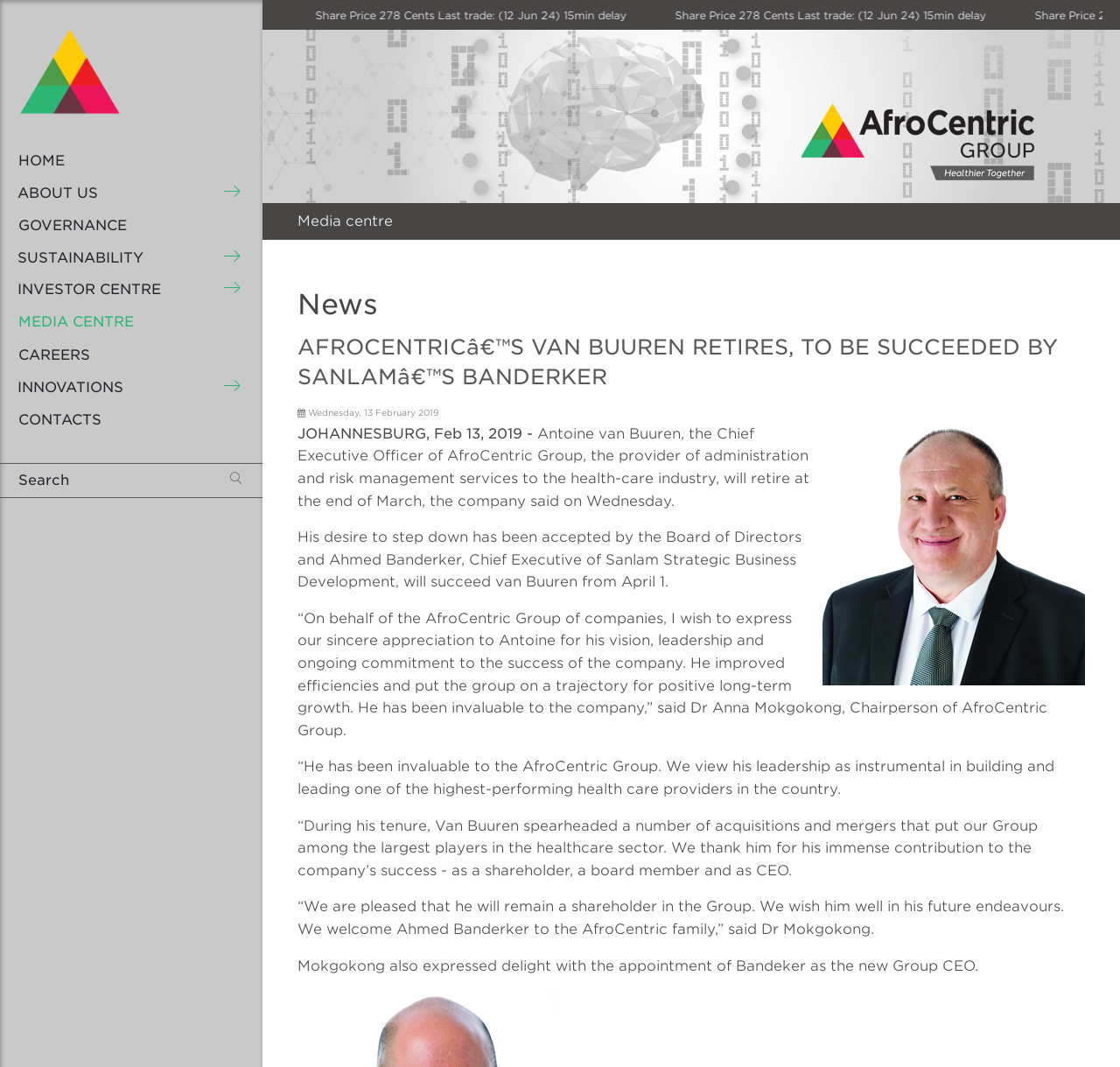Determine the bounding box coordinates of the UI element described by: "CONTACTS".

[0.016, 0.378, 0.219, 0.409]